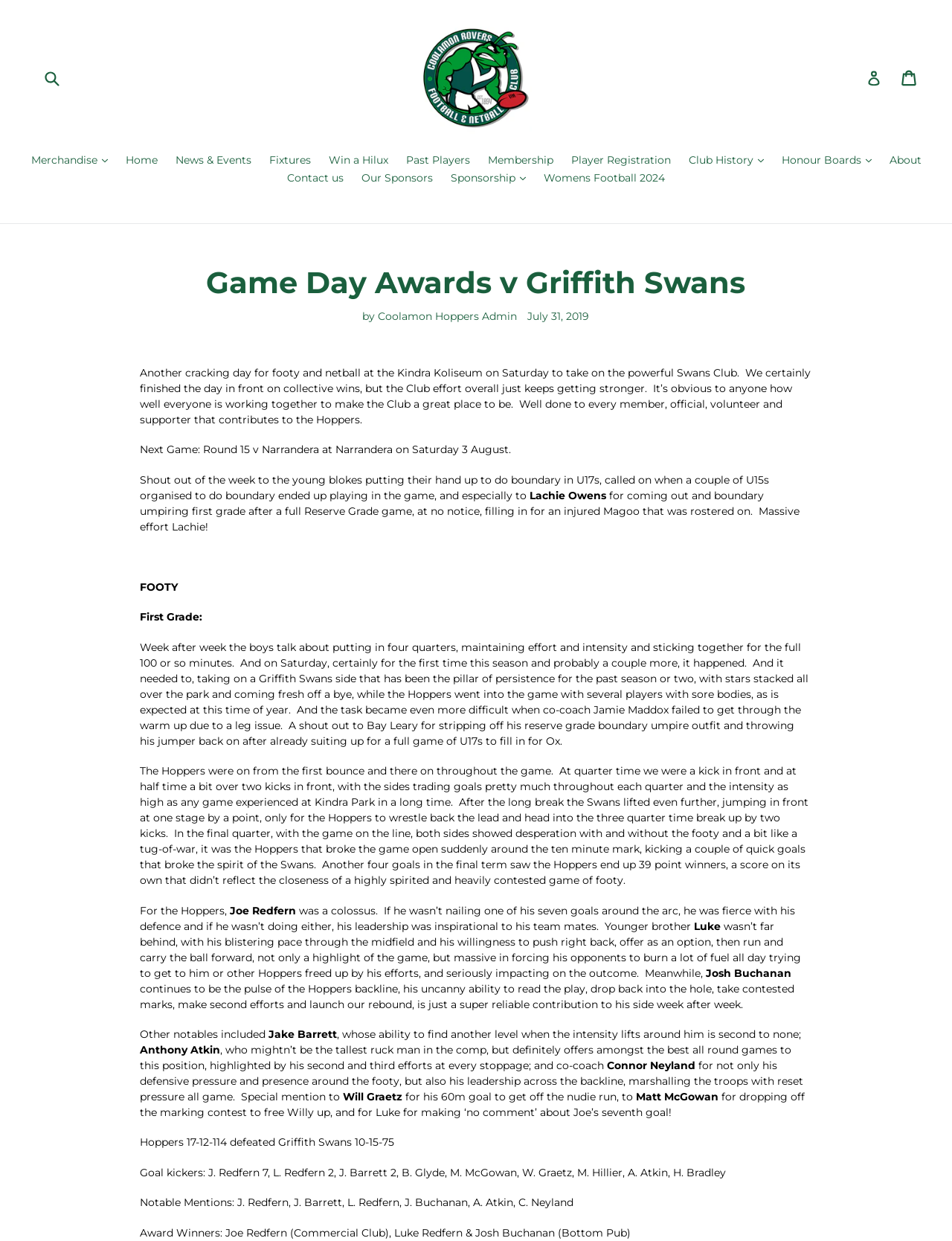Please pinpoint the bounding box coordinates for the region I should click to adhere to this instruction: "Go to Coolamon Hoppers homepage".

[0.348, 0.018, 0.652, 0.108]